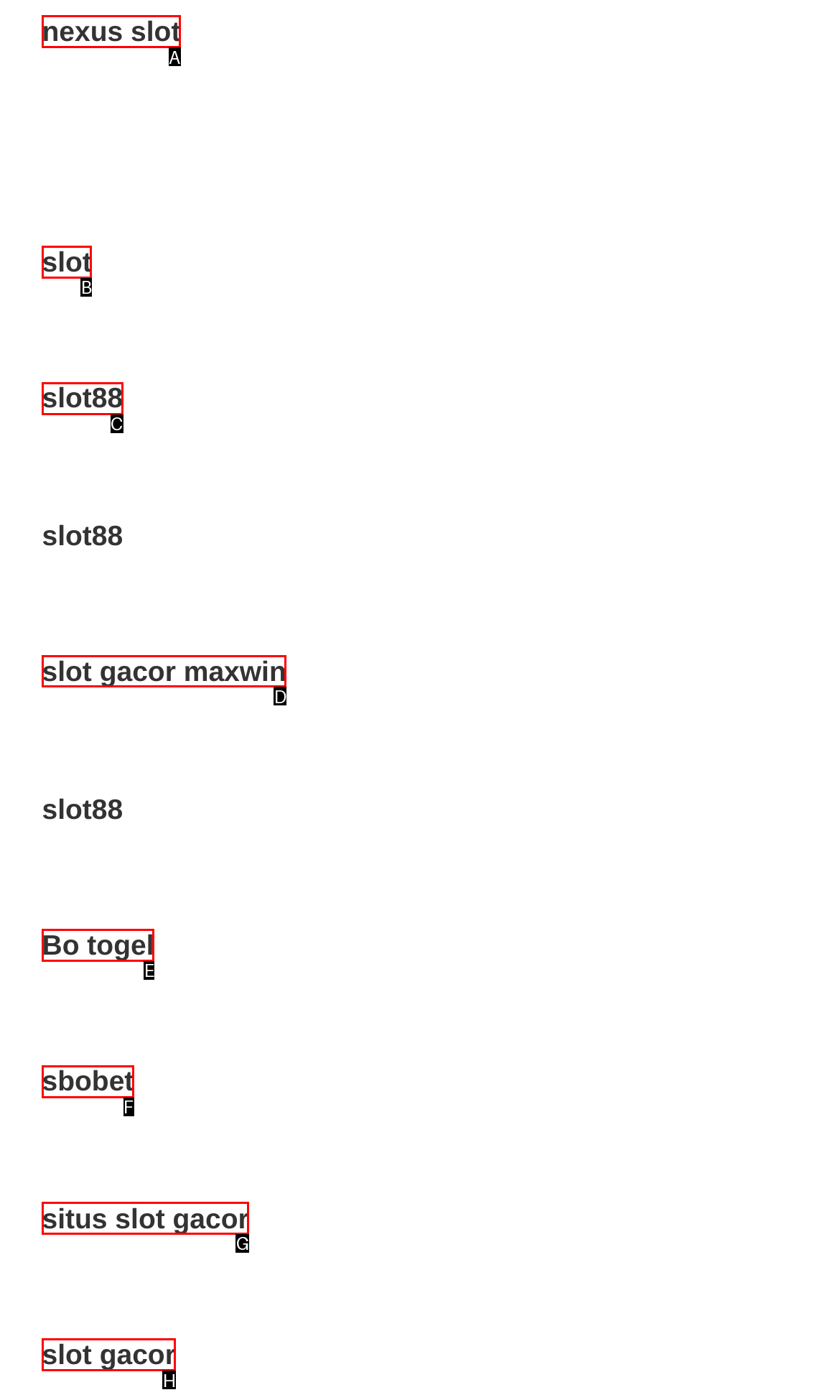Given the instruction: check out slot gacor maxwin, which HTML element should you click on?
Answer with the letter that corresponds to the correct option from the choices available.

D